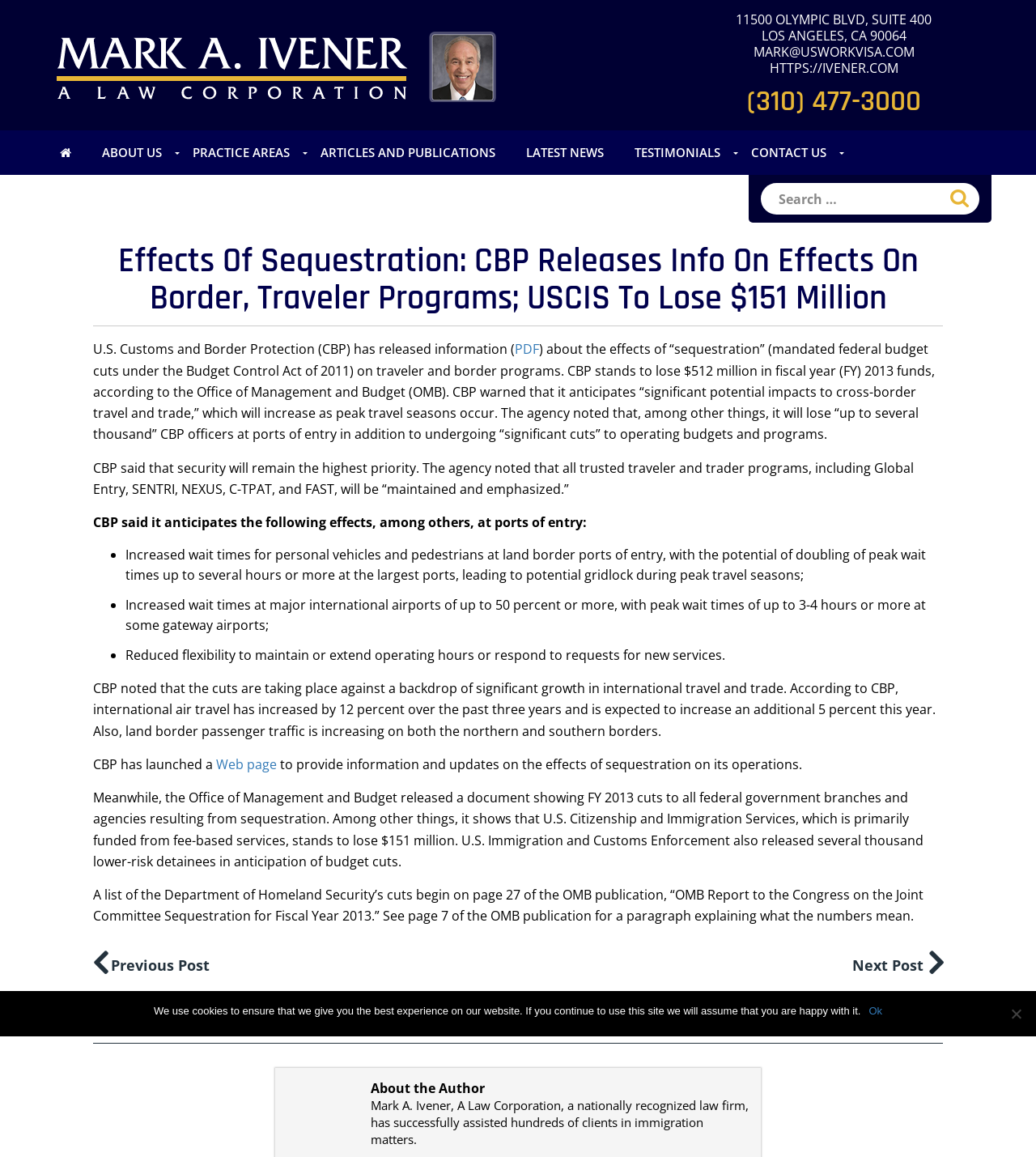Please specify the bounding box coordinates of the area that should be clicked to accomplish the following instruction: "Read the 'Effects Of Sequestration' article". The coordinates should consist of four float numbers between 0 and 1, i.e., [left, top, right, bottom].

[0.09, 0.21, 0.91, 0.275]